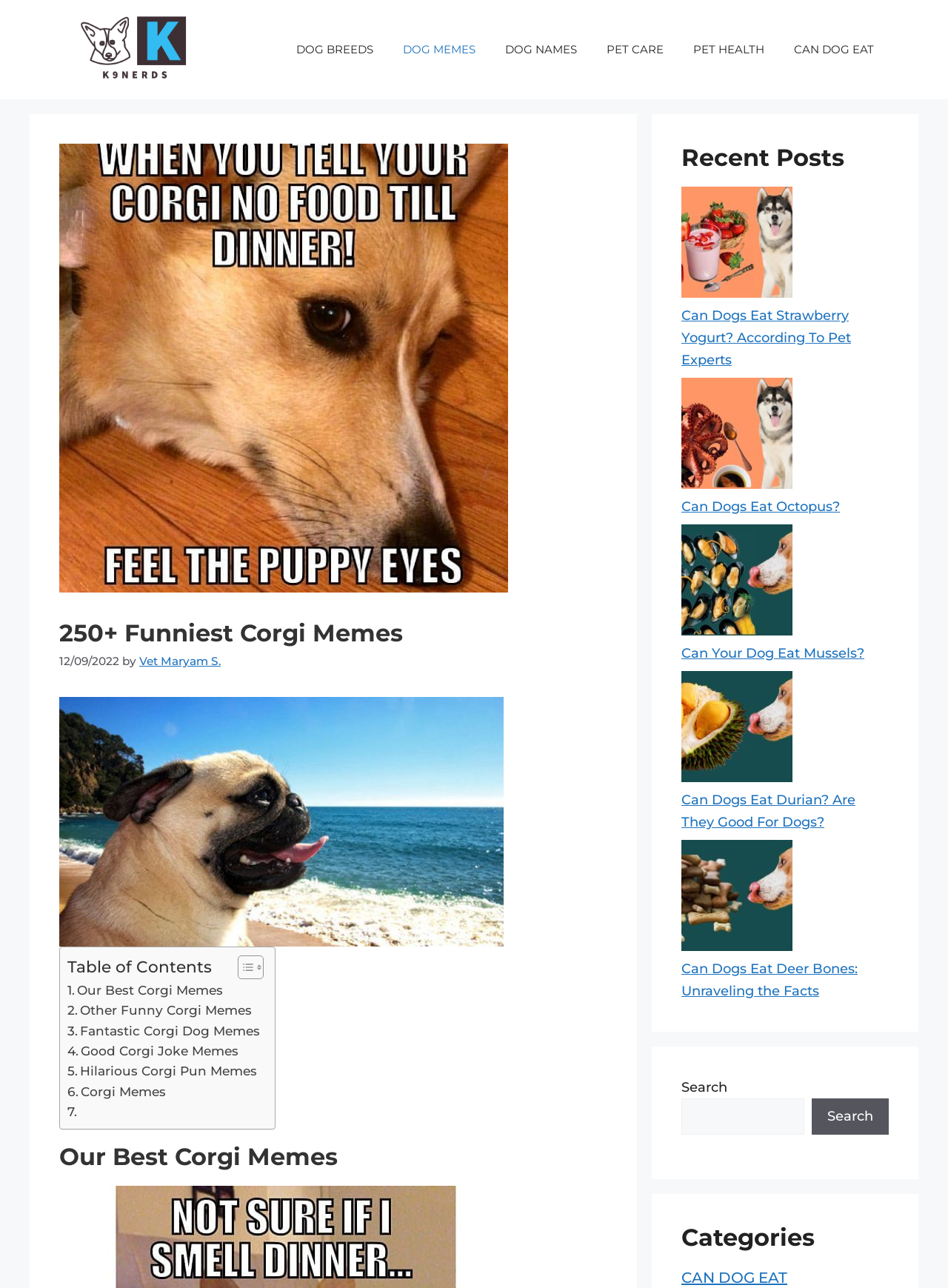What is the category of the article 'Can Dogs Eat Strawberry Yogurt?'?
Based on the image, answer the question in a detailed manner.

The category of the article 'Can Dogs Eat Strawberry Yogurt?' can be determined by looking at the 'Categories' section at the bottom of the webpage, where it lists 'CAN DOG EAT' as one of the categories, and the article is listed under it.